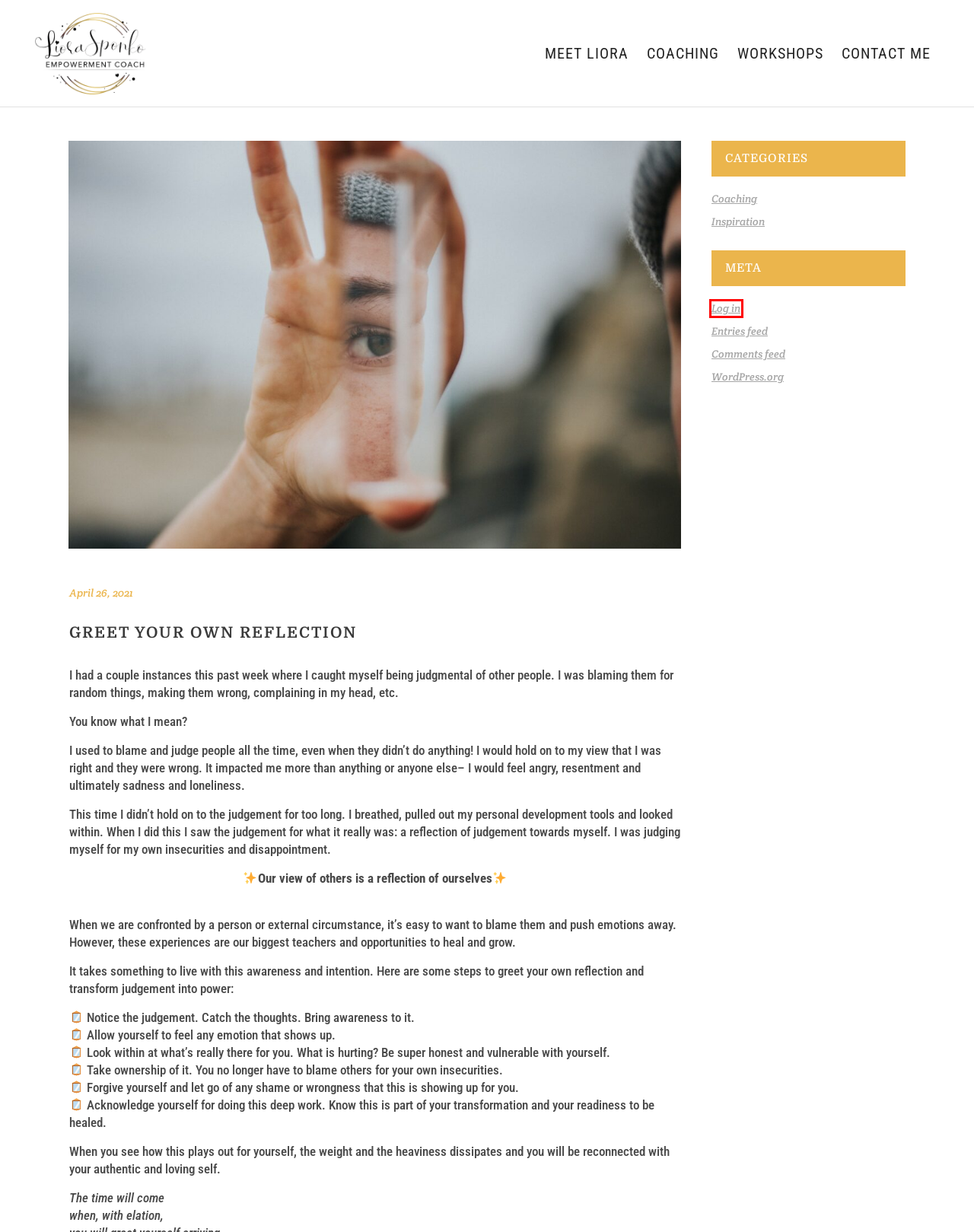Examine the screenshot of the webpage, which includes a red bounding box around an element. Choose the best matching webpage description for the page that will be displayed after clicking the element inside the red bounding box. Here are the candidates:
A. Blog Tool, Publishing Platform, and CMS – WordPress.org
B. Liora Sponko Coaching |   Coaching
C. Liora Sponko Coaching |   Contact Me
D. Log In ‹ Liora Sponko Coaching — WordPress
E. Liora Sponko Coaching |   Workshops
F. Comments for Liora Sponko Coaching
G. Liora Sponko Coaching
H. Liora Sponko Coaching |   Meet Liora

D